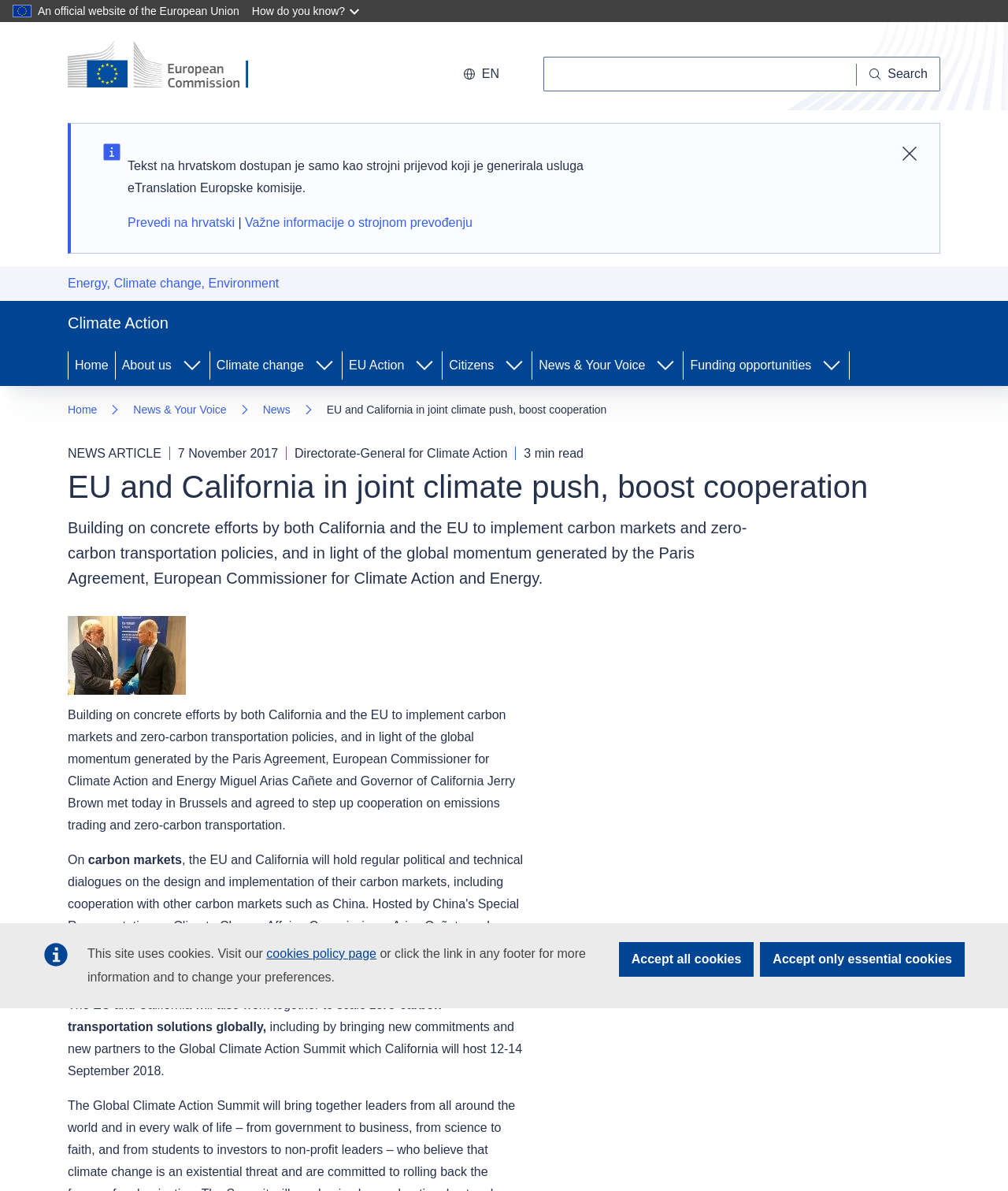Show the bounding box coordinates for the element that needs to be clicked to execute the following instruction: "Learn more about Climate Action". Provide the coordinates in the form of four float numbers between 0 and 1, i.e., [left, top, right, bottom].

[0.067, 0.264, 0.167, 0.278]